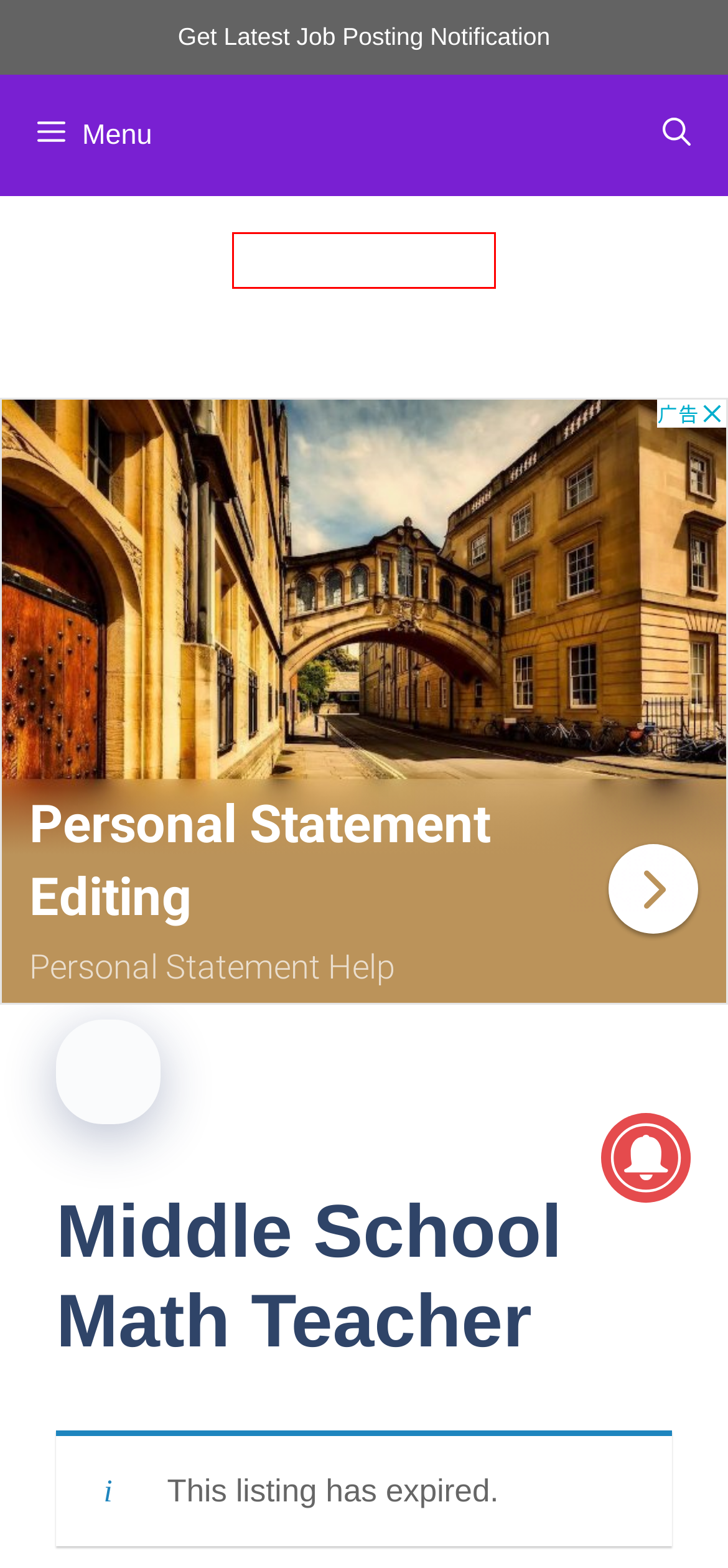Look at the given screenshot of a webpage with a red rectangle bounding box around a UI element. Pick the description that best matches the new webpage after clicking the element highlighted. The descriptions are:
A. Walk In Interview Dubai SALT Dubai Mall
B. Jobs
C. Demi Chef De Partie
D. Walk In Interview Dubai–AG Facilities Solutions
E. Walk In Interview AG Engineering & Power Dubai
F. About
G. How It Works
H. Bellboy

B